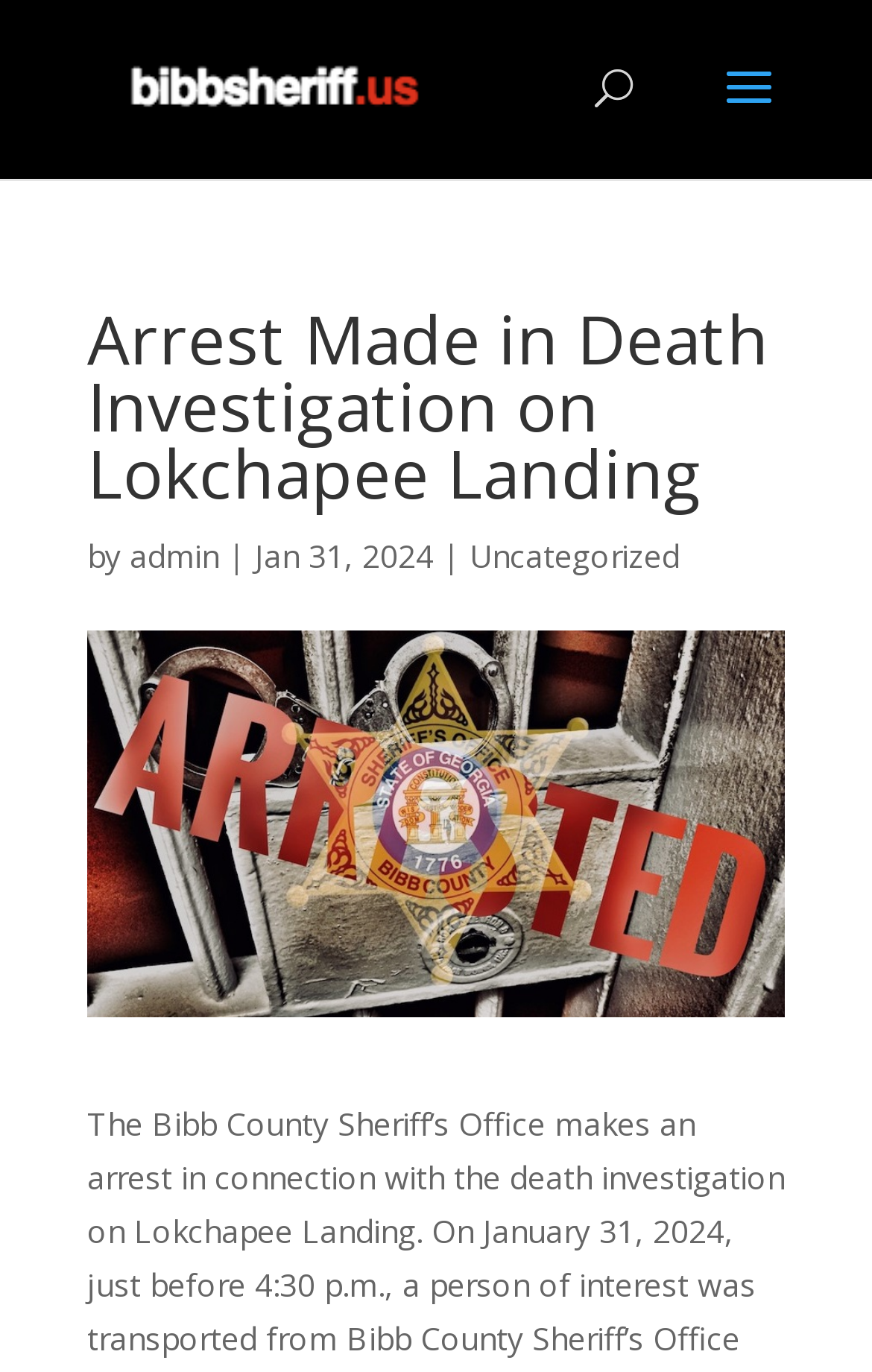Find and generate the main title of the webpage.

Arrest Made in Death Investigation on Lokchapee Landing